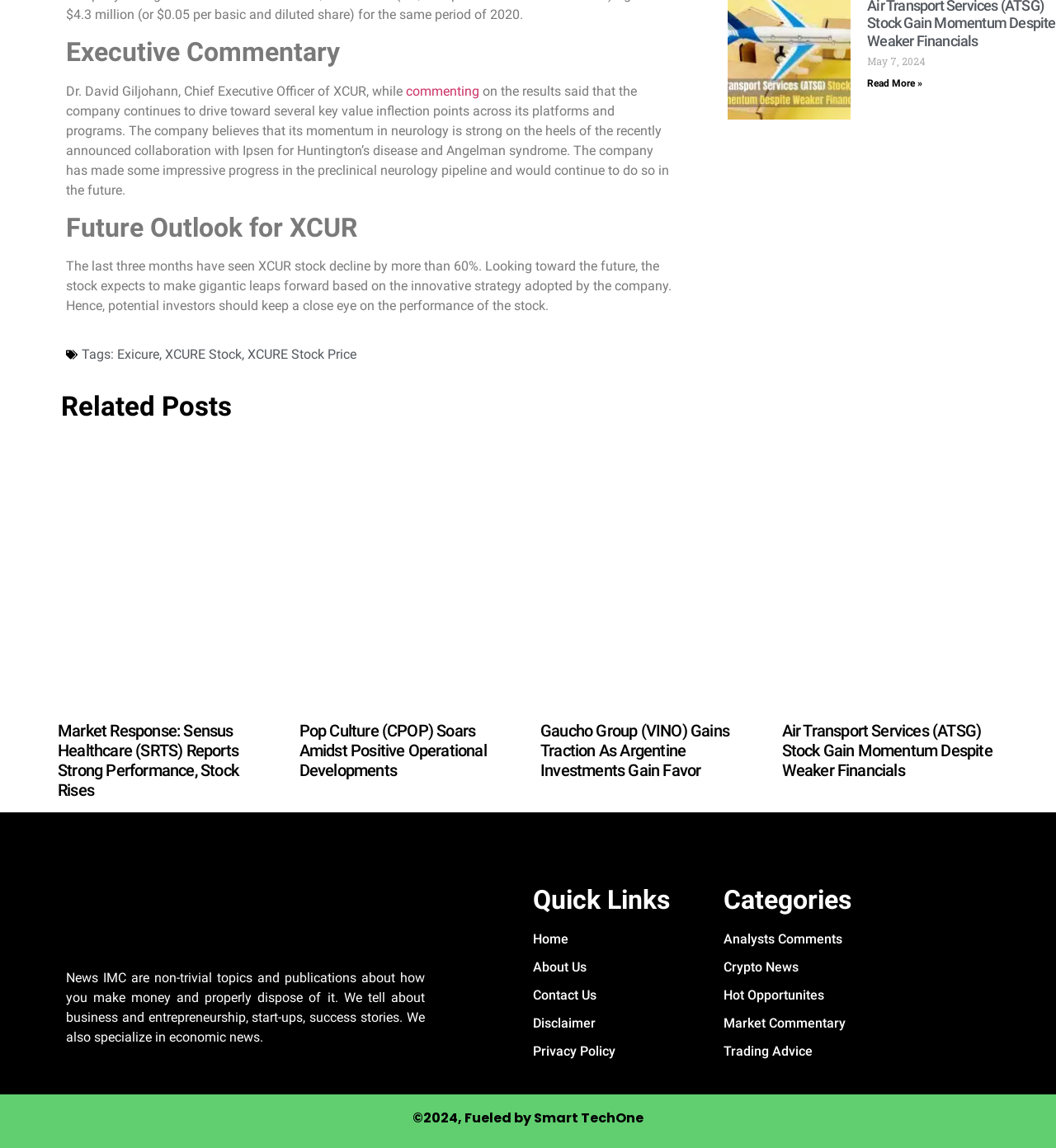Please specify the bounding box coordinates of the clickable section necessary to execute the following command: "Read more about XCUR stock".

[0.156, 0.302, 0.229, 0.315]